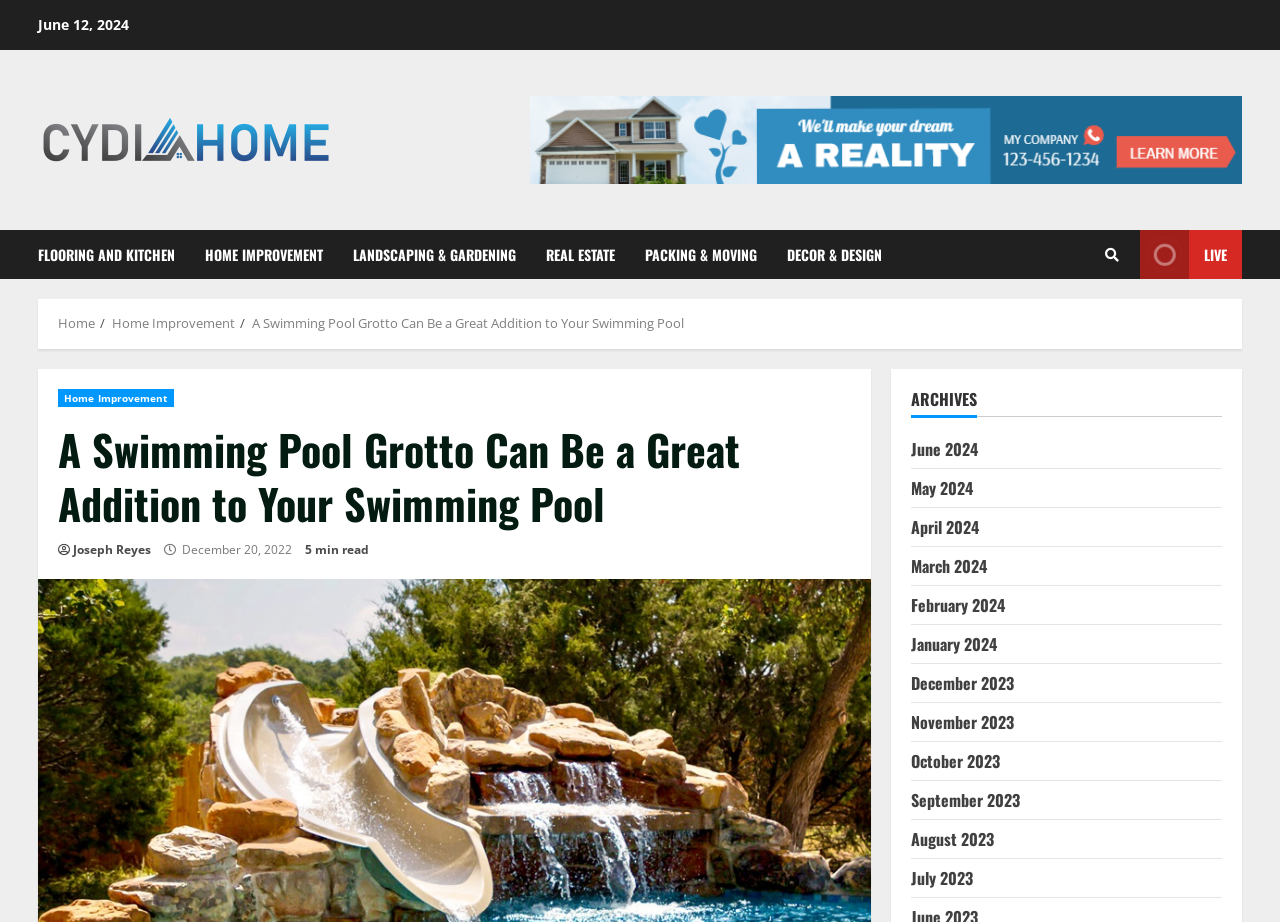Please provide the bounding box coordinates for the UI element as described: "title="Search"". The coordinates must be four floats between 0 and 1, represented as [left, top, right, bottom].

[0.863, 0.255, 0.874, 0.297]